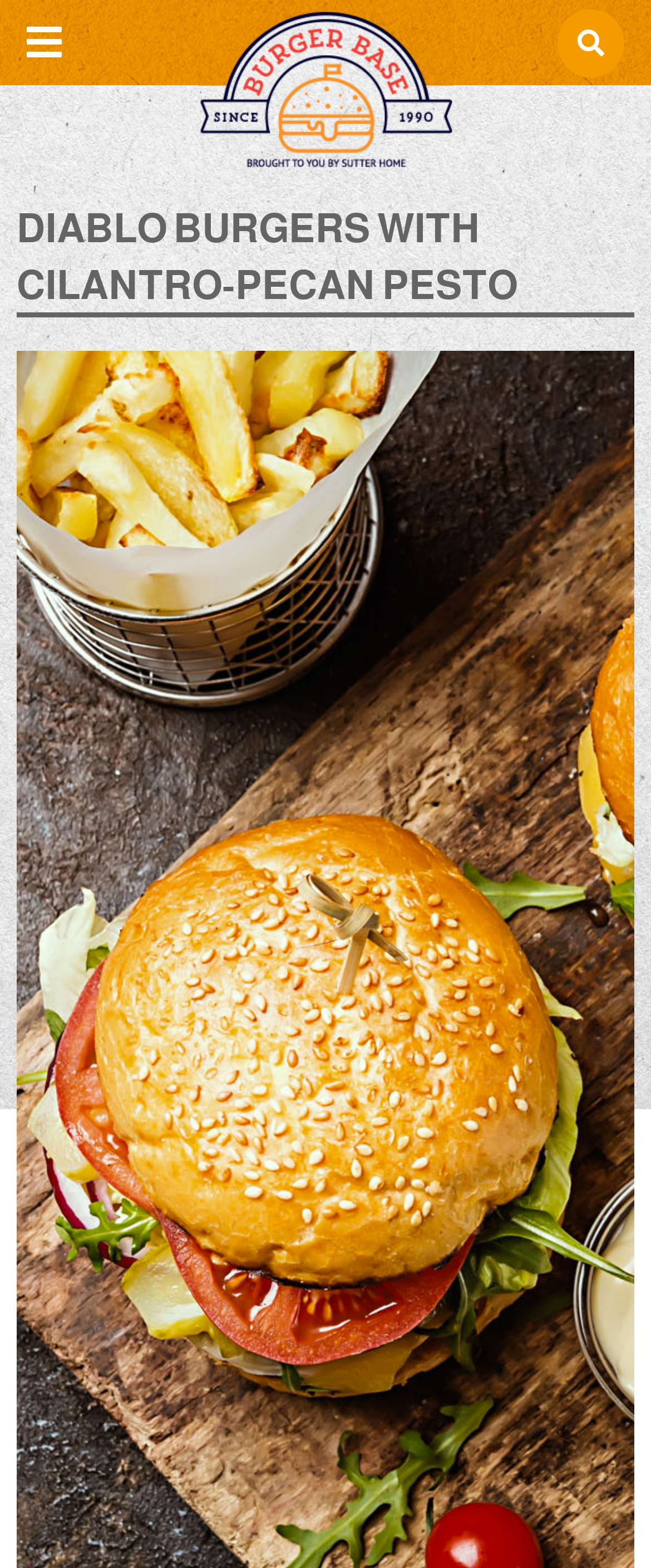Determine the heading of the webpage and extract its text content.

DIABLO BURGERS WITH CILANTRO-PECAN PESTO